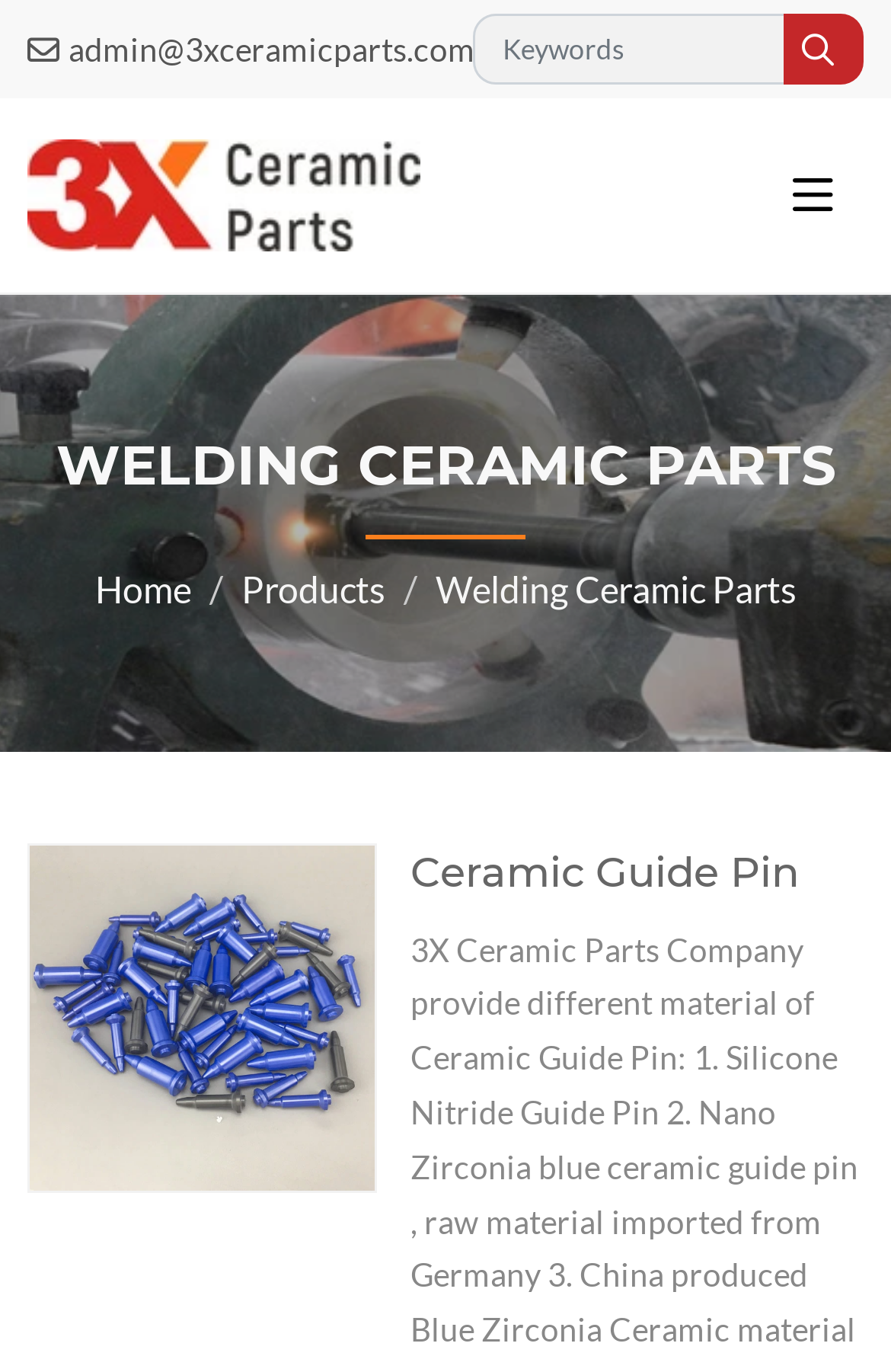Find the bounding box coordinates for the area that must be clicked to perform this action: "Subscribe to the mailing list".

None